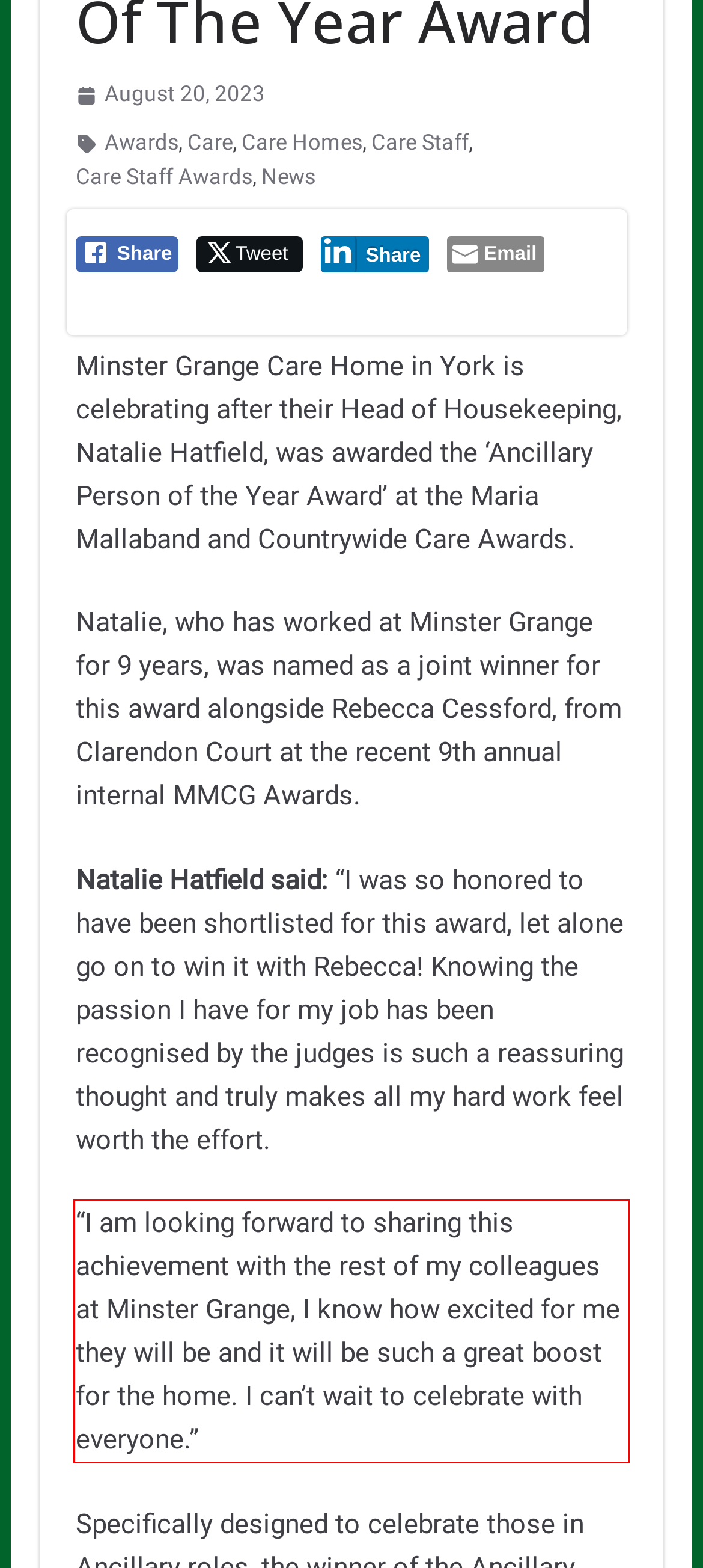Please extract the text content within the red bounding box on the webpage screenshot using OCR.

“I am looking forward to sharing this achievement with the rest of my colleagues at Minster Grange, I know how excited for me they will be and it will be such a great boost for the home. I can’t wait to celebrate with everyone.”